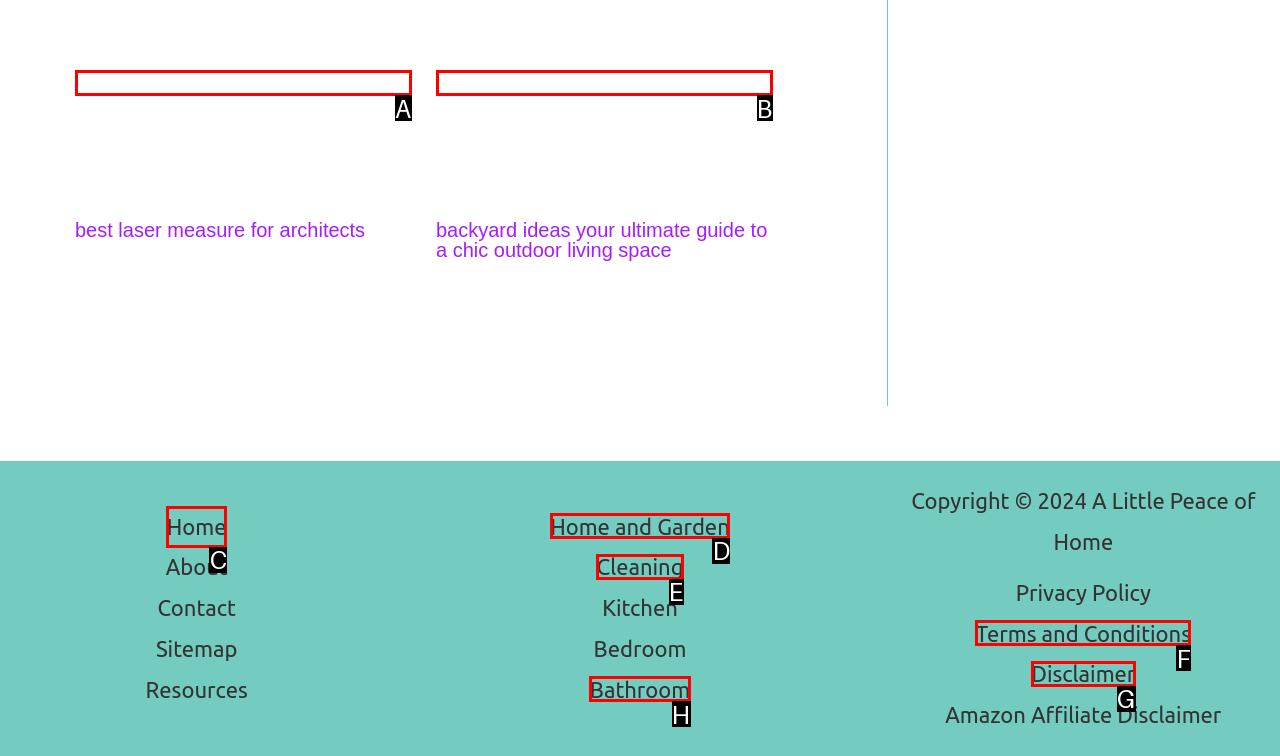Which HTML element should be clicked to complete the following task: View Home and Garden menu?
Answer with the letter corresponding to the correct choice.

D